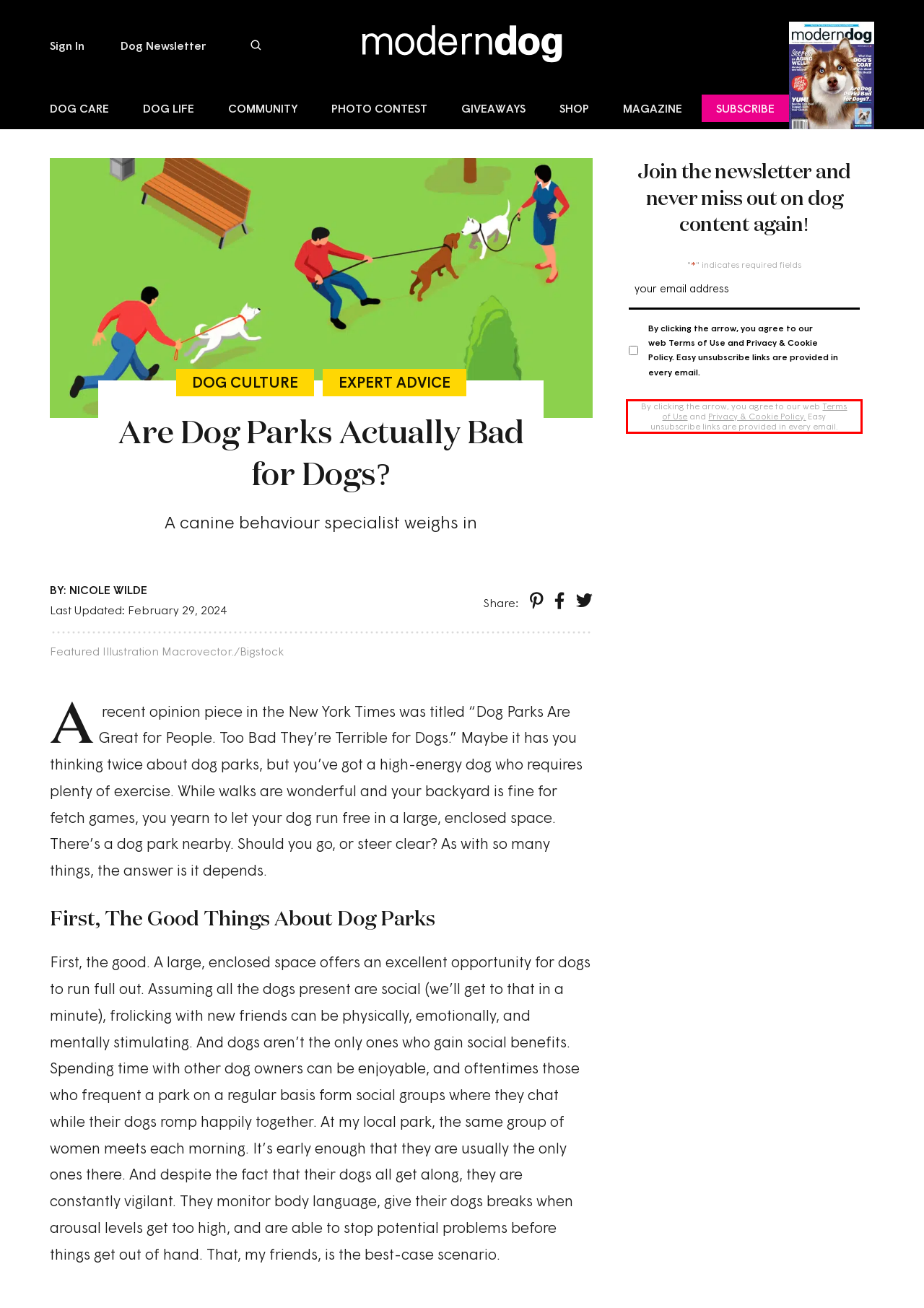Locate the red bounding box in the provided webpage screenshot and use OCR to determine the text content inside it.

By clicking the arrow, you agree to our web Terms of Use and Privacy & Cookie Policy. Easy unsubscribe links are provided in every email.